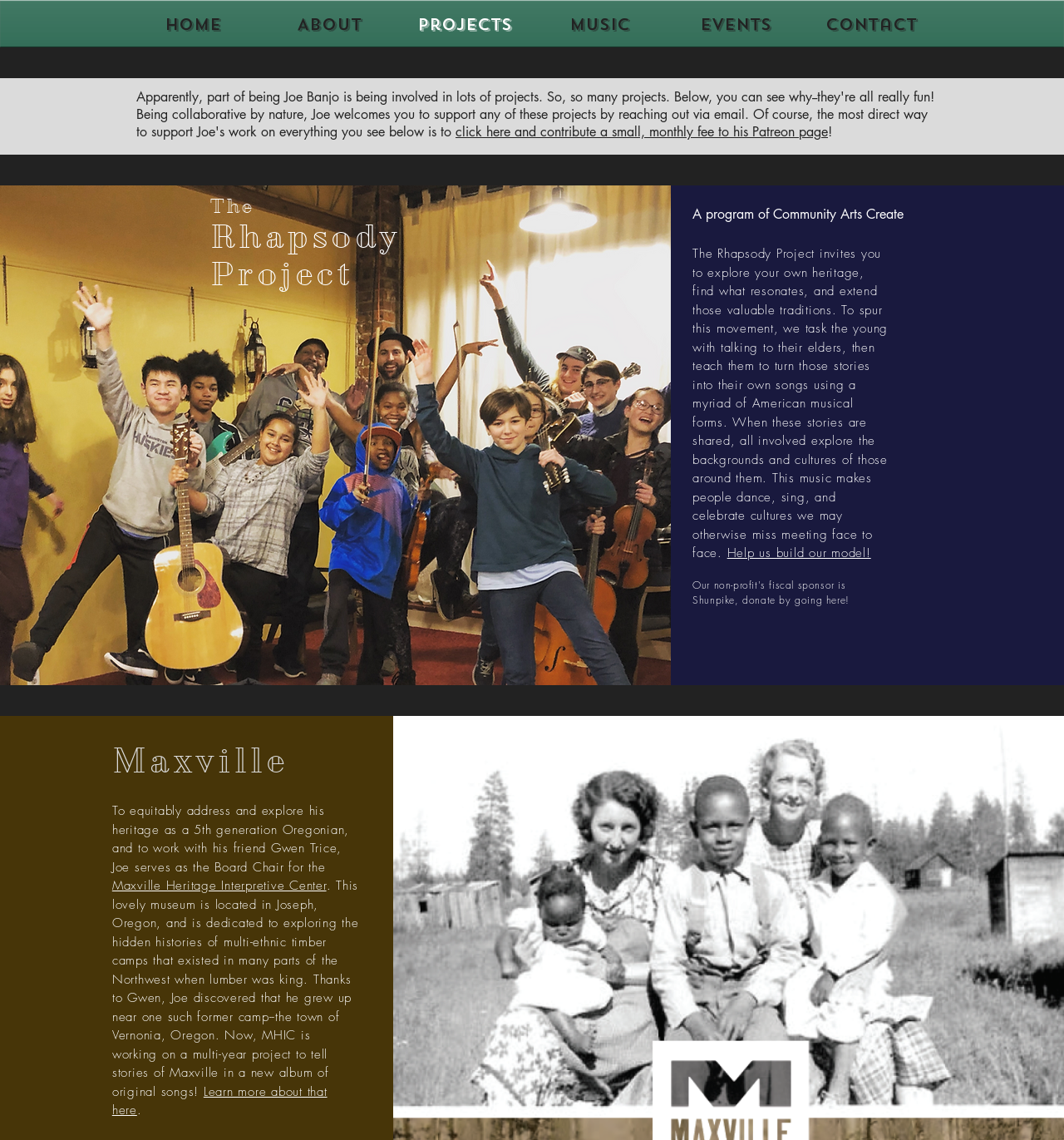Provide an in-depth description of the elements and layout of the webpage.

The webpage is about Joe Seamons' projects, with a focus on The Rhapsody Project, Maxville Heritage Interpretive Center, and Pacific Northwest folk music. 

At the top of the page, there is a navigation menu with links to "Home", "About", "Projects", "Music", "Events", and "Contact". Below this menu, there is a call to action to contribute to Joe Seamons' Patreon page, accompanied by an exclamation mark.

The main content of the page is divided into two sections. On the left side, there is a section dedicated to The Rhapsody Project, with a heading that spans two lines, "The" and "Rhapsody Project". Below this heading, there is a brief description of the project, which aims to explore heritage and cultural traditions through music. This section also includes a link to "Help us build our model!" and a brief separator line.

On the right side, there is a section about Maxville Heritage Interpretive Center, with a heading "Maxville". This section describes Joe Seamons' involvement with the center as the Board Chair and his connection to the town of Vernonia, Oregon. There is a link to the center's website and a brief description of the center's mission to explore the hidden histories of multi-ethnic timber camps in the Northwest. This section also includes a link to "Learn more about that here" and a brief separator line.

Throughout the page, there are no images, but there are several links to other pages and websites, as well as headings and static text that provide information about Joe Seamons' projects and initiatives.